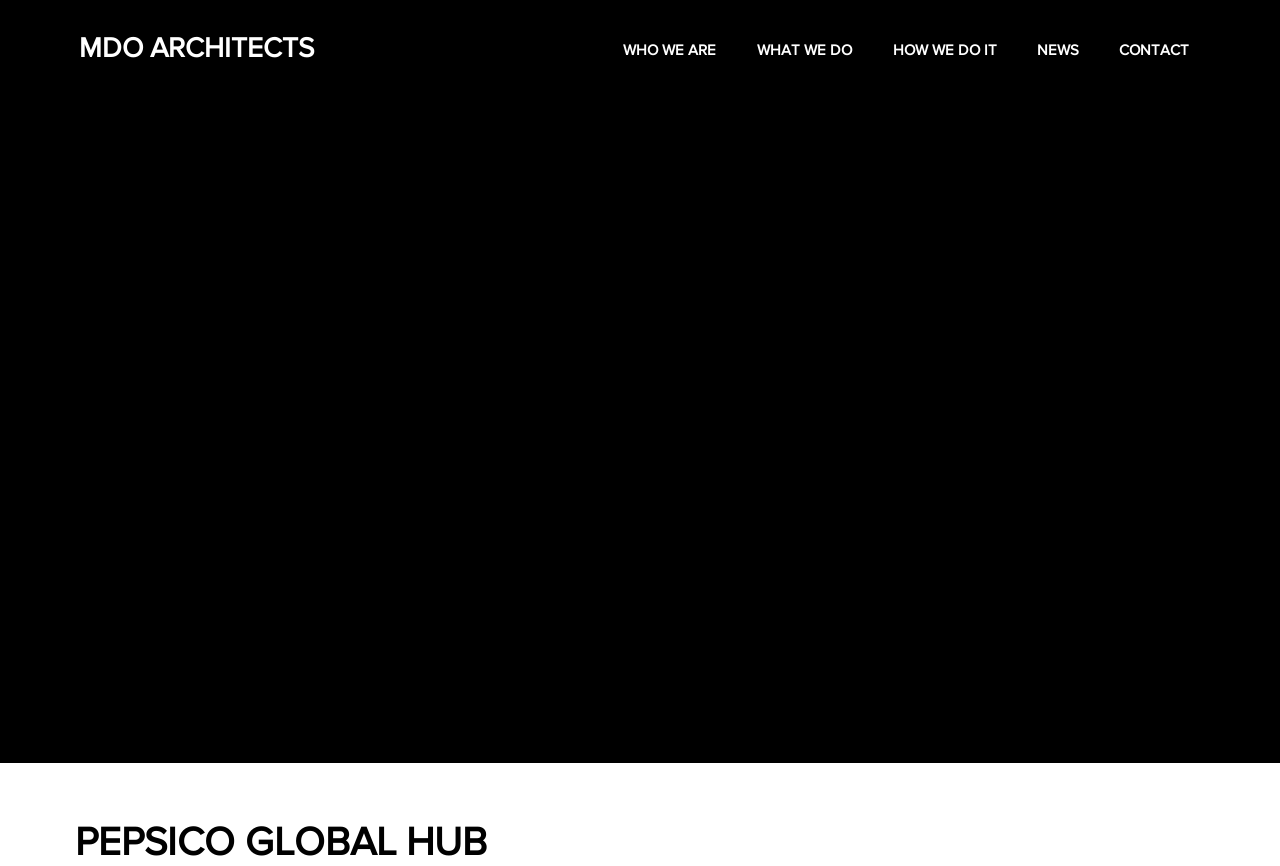Find the bounding box of the UI element described as follows: "Home".

None